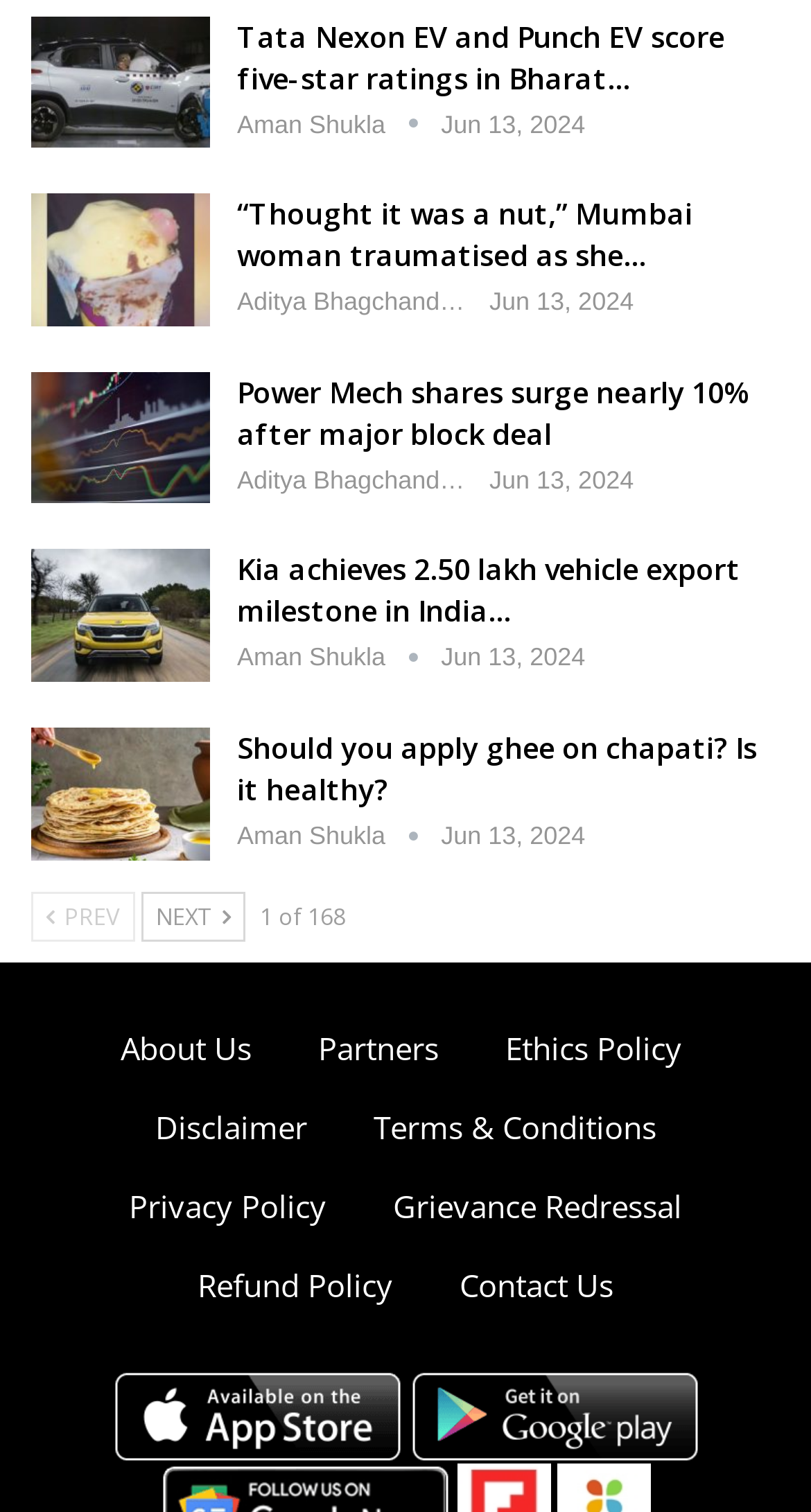Predict the bounding box of the UI element that fits this description: "Next".

[0.174, 0.589, 0.303, 0.622]